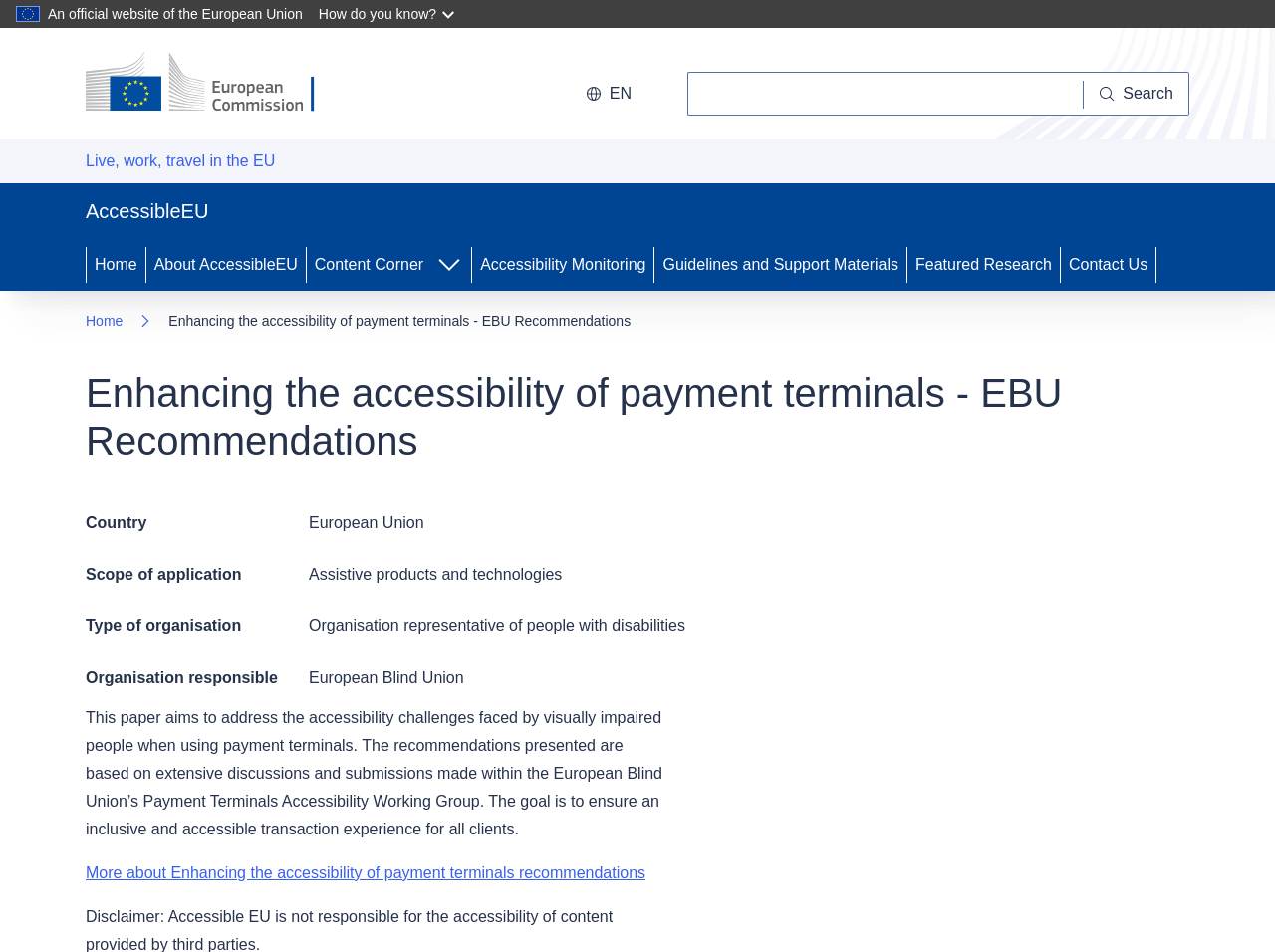Who is the organisation responsible for the recommendations?
Using the image provided, answer with just one word or phrase.

European Blind Union